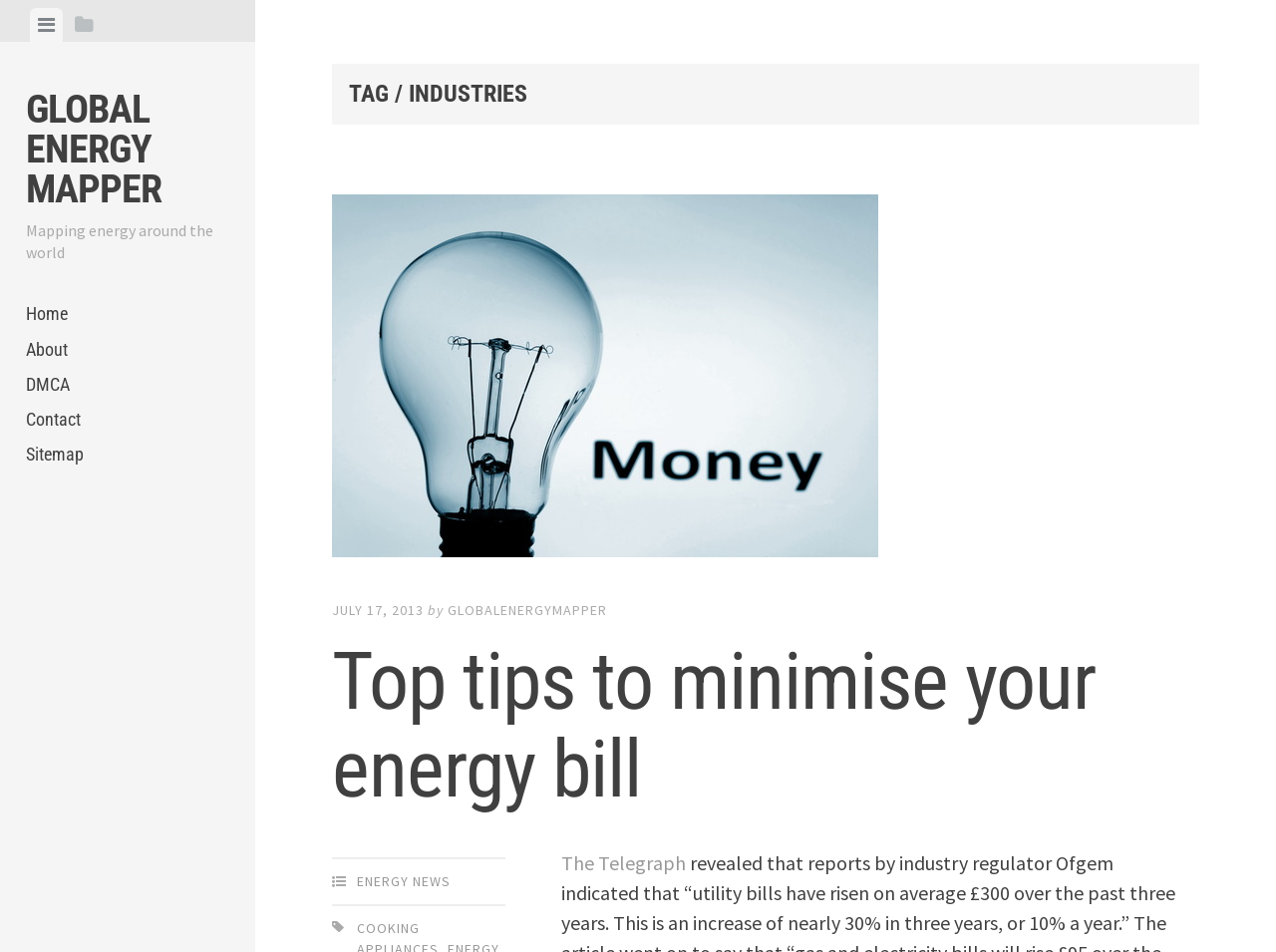Generate a thorough caption that explains the contents of the webpage.

The webpage is titled "Global Energy Mapper" and appears to be a news or blog-style website focused on energy-related topics. At the top of the page, there is a horizontal tab list with two tabs: "View menu" and "View sidebar". 

Below the tab list, there is a large heading that reads "GLOBAL ENERGY MAPPER" with a link to the same title. Underneath this heading, there is a subheading that says "Mapping energy around the world". 

To the right of the headings, there is a section with five links: "Home", "About", "DMCA", "Contact", and "Sitemap". These links are stacked vertically and are positioned near the top of the page.

Further down the page, there is a header section with a heading that reads "TAG / INDUSTRIES". Below this heading, there is a link to an article titled "Top tips to minimise your energy bill". This article appears to be a featured or highlighted piece, as it takes up a significant amount of space on the page.

Underneath the article link, there is a section with a date "JULY 17, 2013", followed by the text "by" and a link to "GLOBALENERGYMAPPER". This section appears to be related to the article above it.

Finally, at the bottom of the page, there are two more links: "ENERGY NEWS" and "The Telegraph". These links are positioned near the bottom of the page and may be related to the energy news or topics discussed on the website.